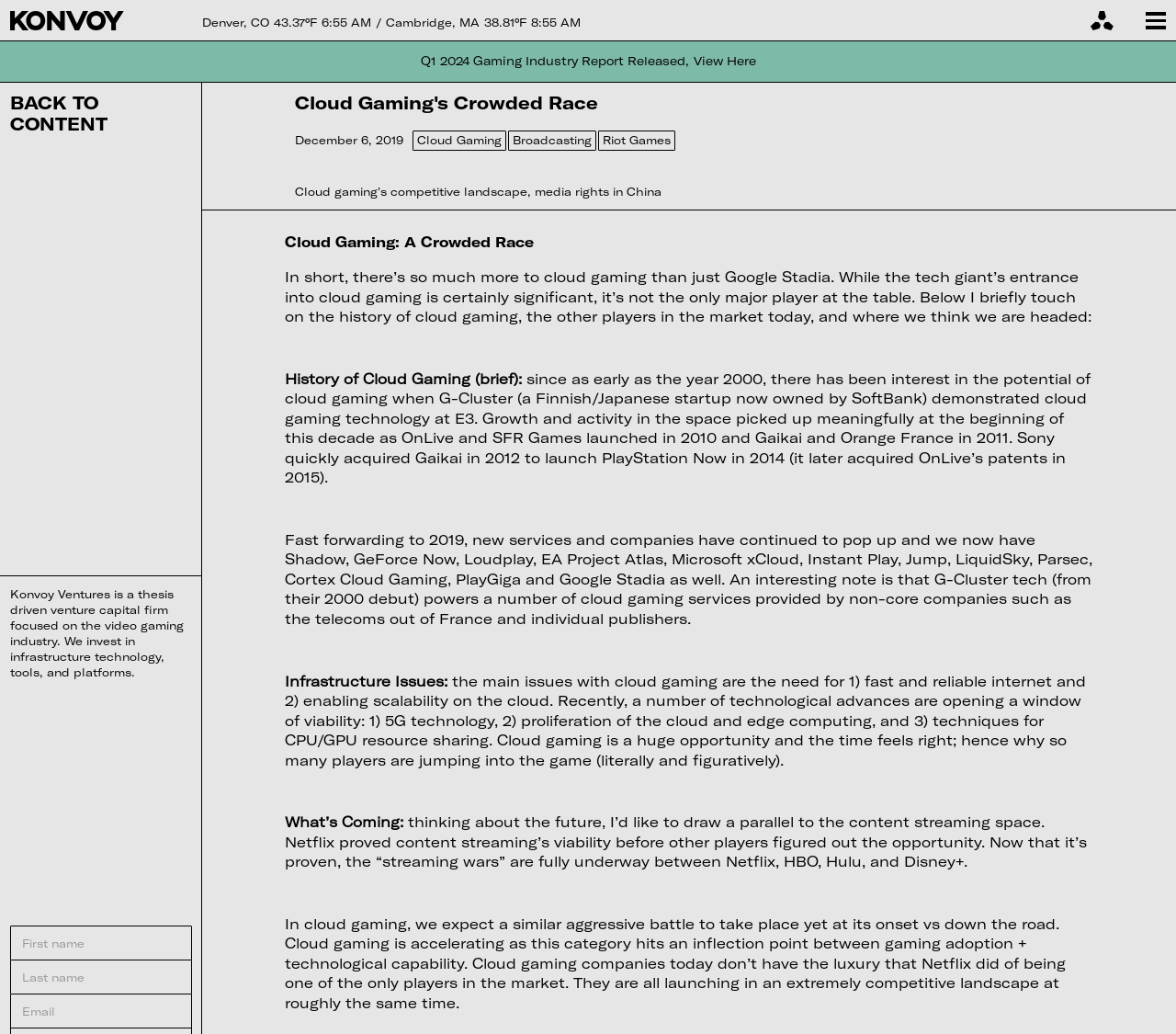Identify the bounding box coordinates for the UI element mentioned here: "News and Updates". Provide the coordinates as four float values between 0 and 1, i.e., [left, top, right, bottom].

None